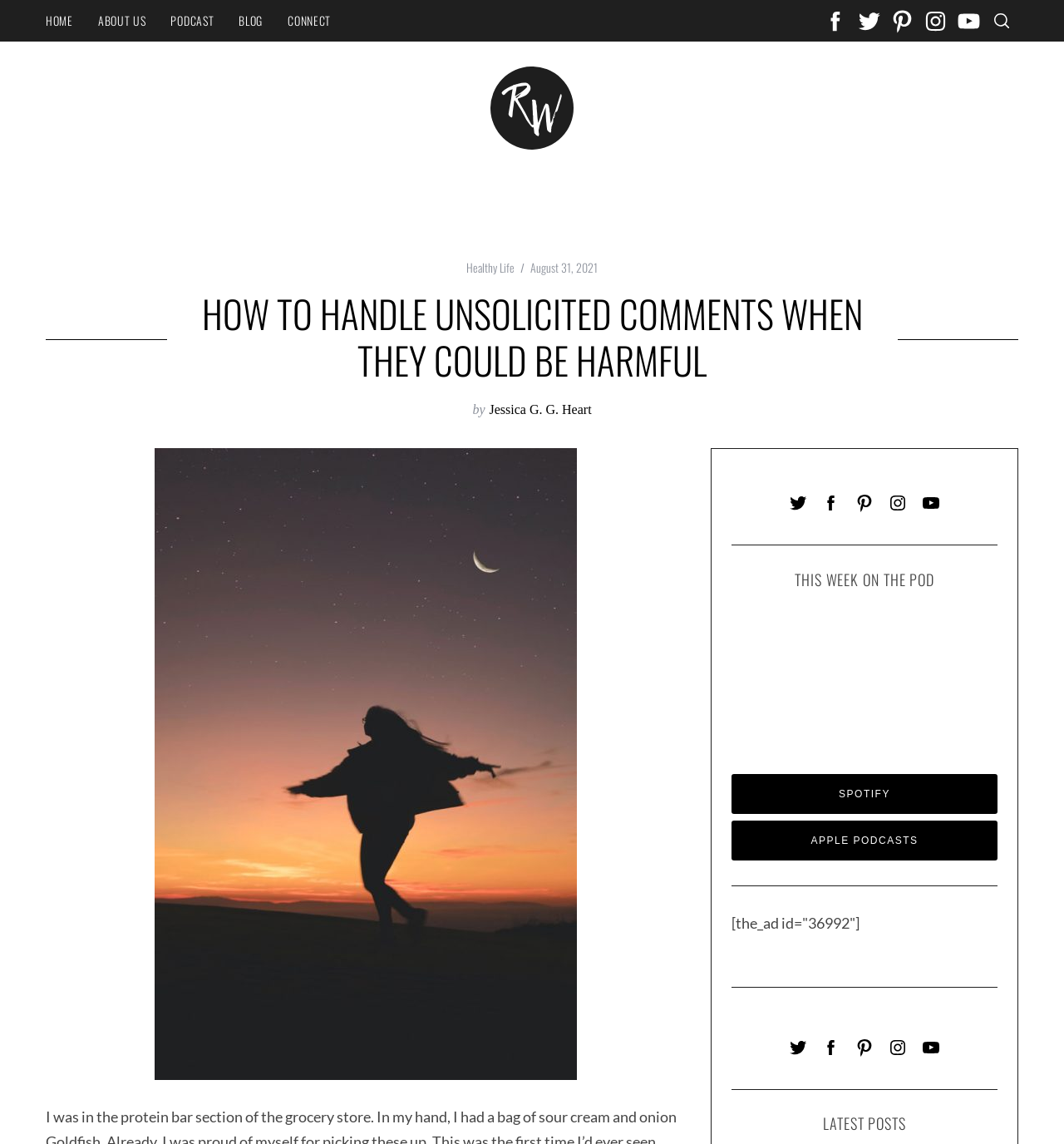Find the bounding box coordinates of the element to click in order to complete the given instruction: "Listen to the podcast on Spotify."

[0.688, 0.537, 0.938, 0.647]